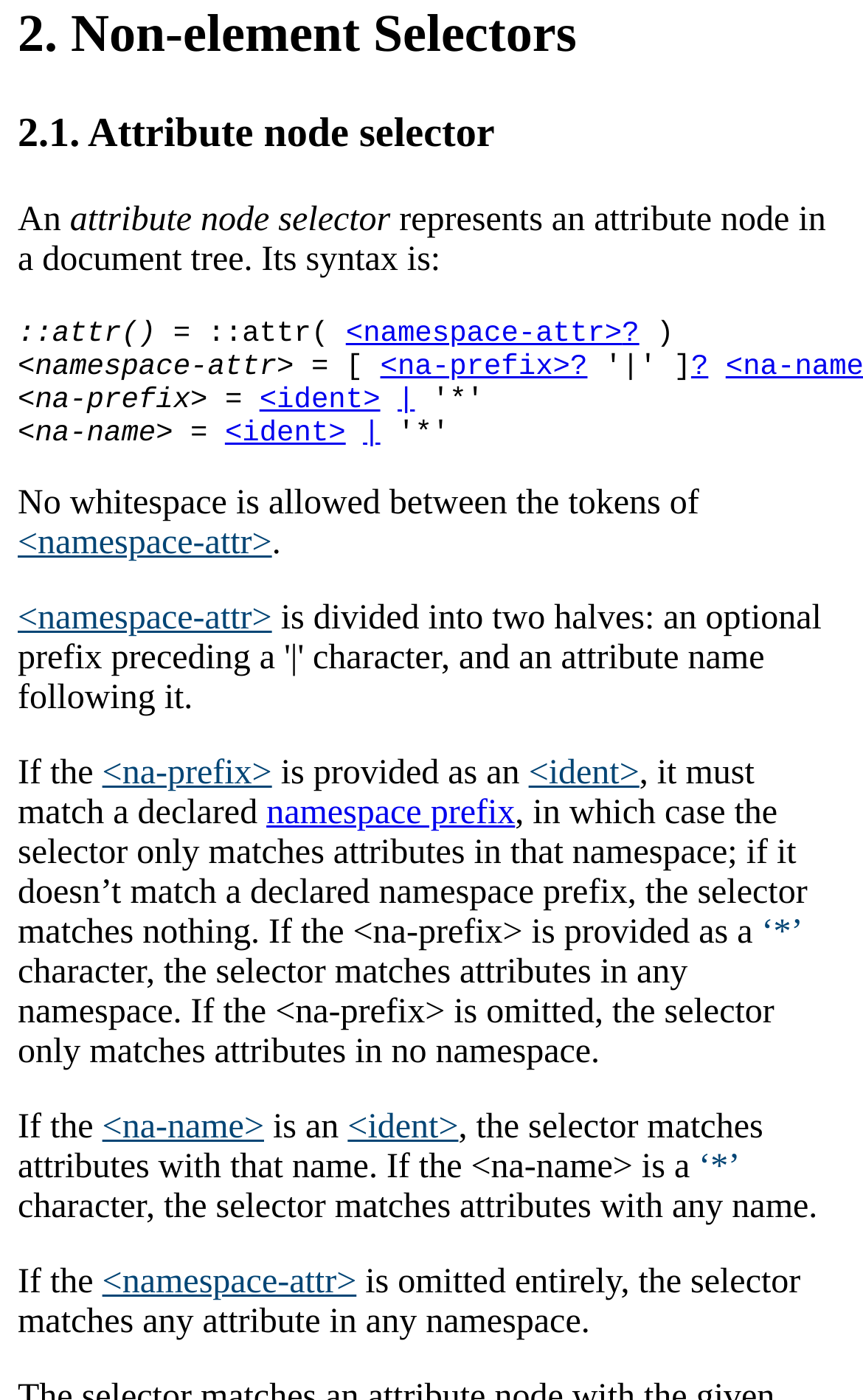Find the bounding box coordinates of the clickable region needed to perform the following instruction: "Expand attribute node selector". The coordinates should be provided as four float numbers between 0 and 1, i.e., [left, top, right, bottom].

[0.081, 0.144, 0.452, 0.171]